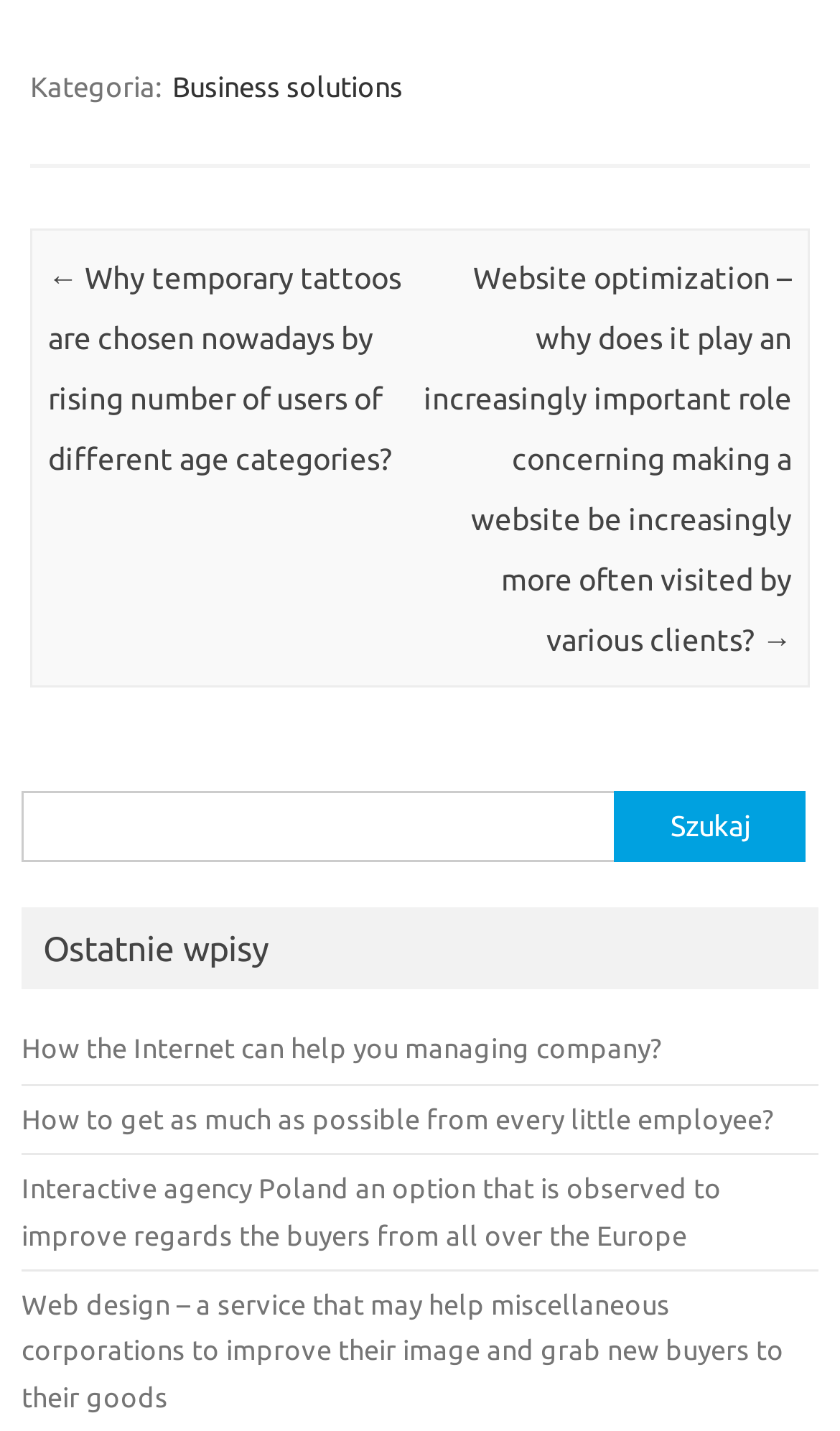Answer the question briefly using a single word or phrase: 
How many sections are there in the webpage?

3